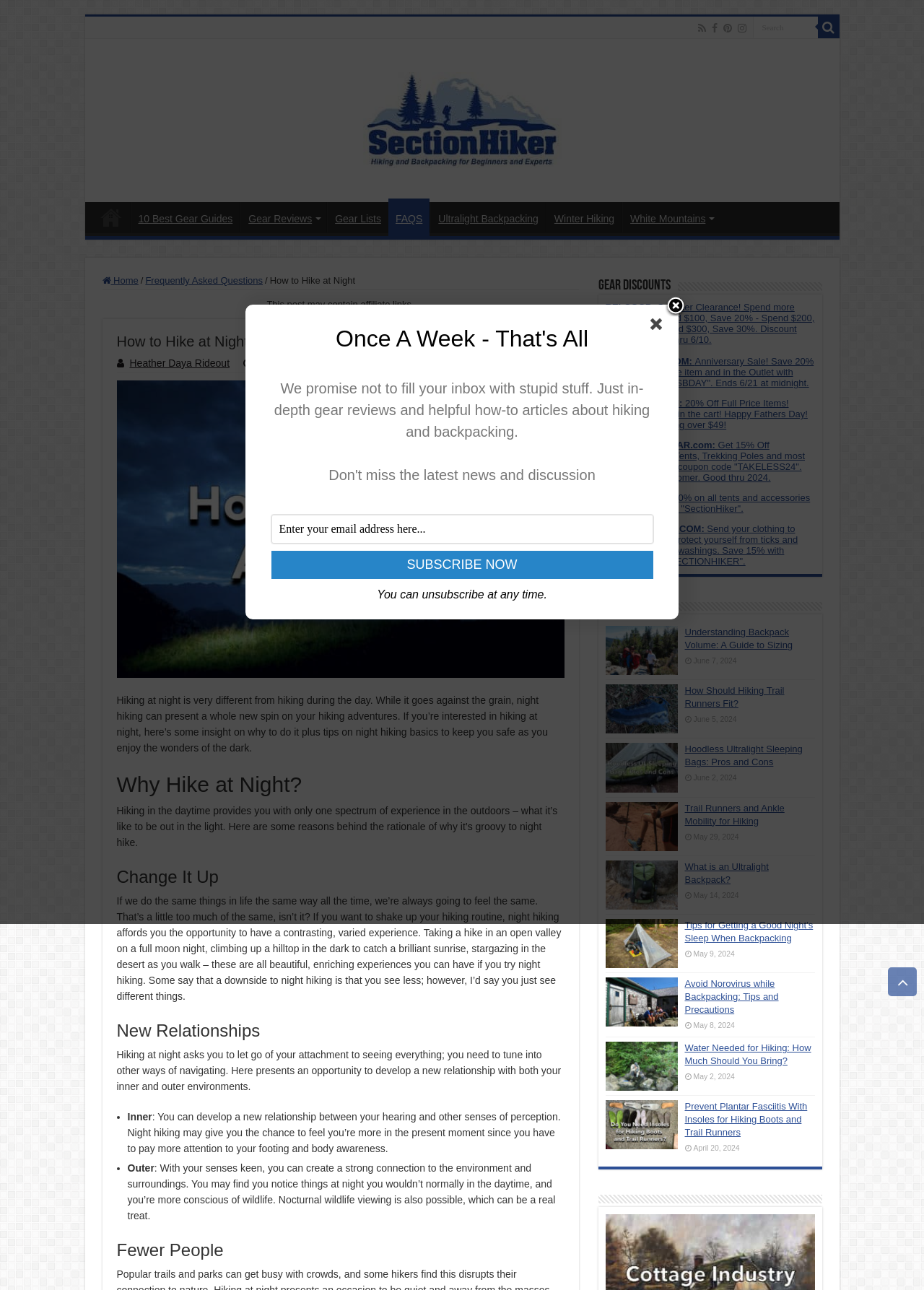Identify the bounding box coordinates for the region of the element that should be clicked to carry out the instruction: "read top 10 paid survey sites". The bounding box coordinates should be four float numbers between 0 and 1, i.e., [left, top, right, bottom].

None